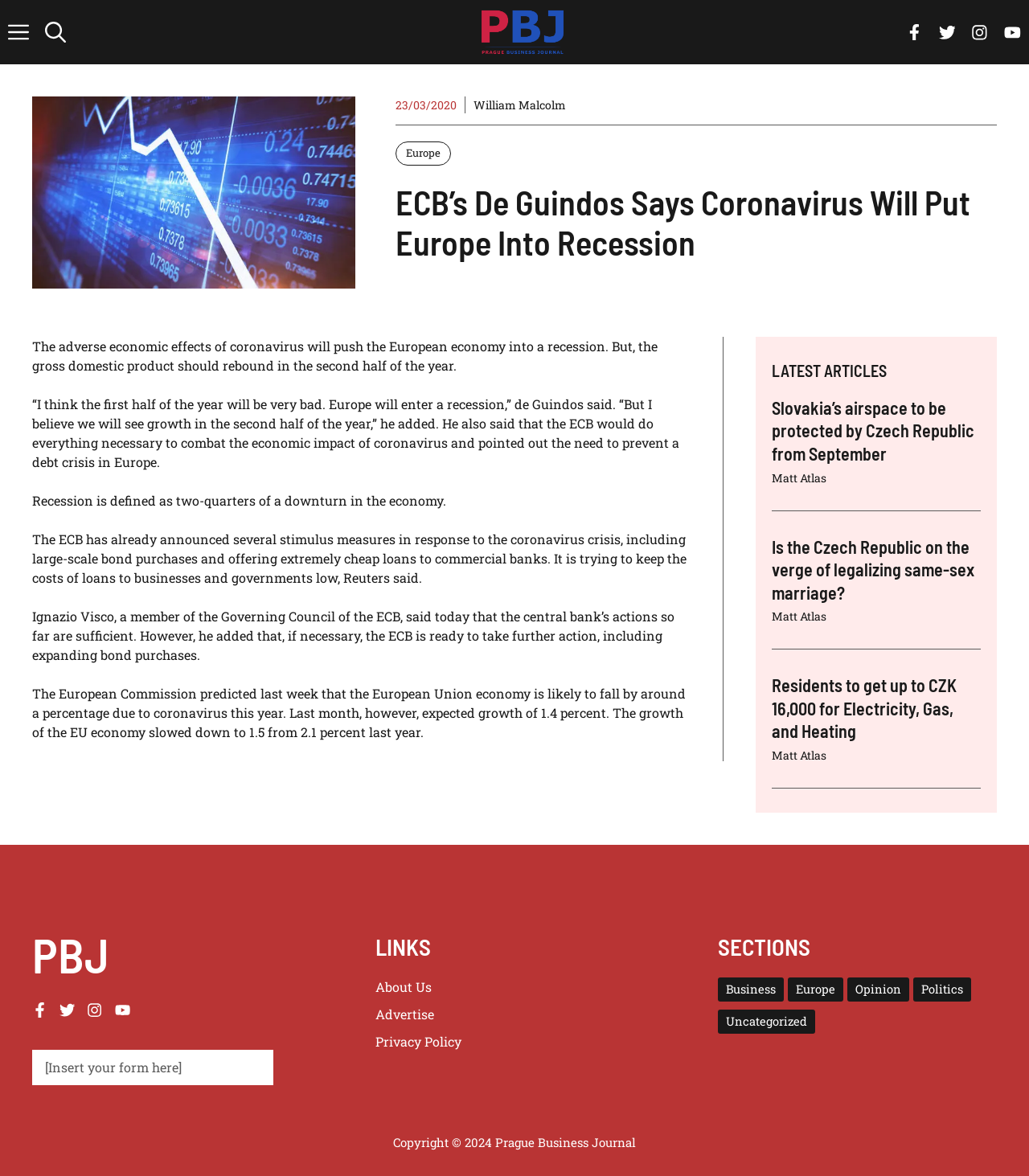Please provide the bounding box coordinates for the element that needs to be clicked to perform the instruction: "Read the article 'ECB’s De Guindos Says Coronavirus Will Put Europe Into Recession'". The coordinates must consist of four float numbers between 0 and 1, formatted as [left, top, right, bottom].

[0.385, 0.154, 0.969, 0.223]